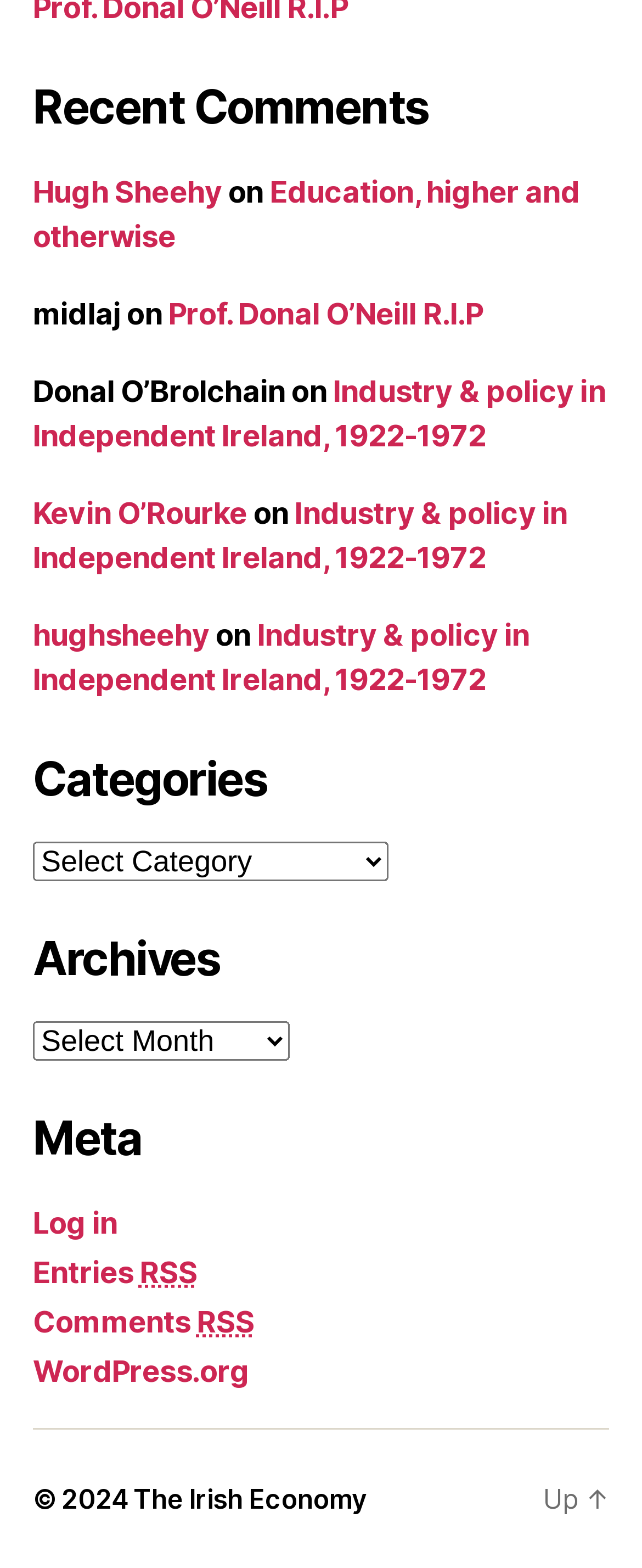How many categories are listed? Examine the screenshot and reply using just one word or a brief phrase.

One